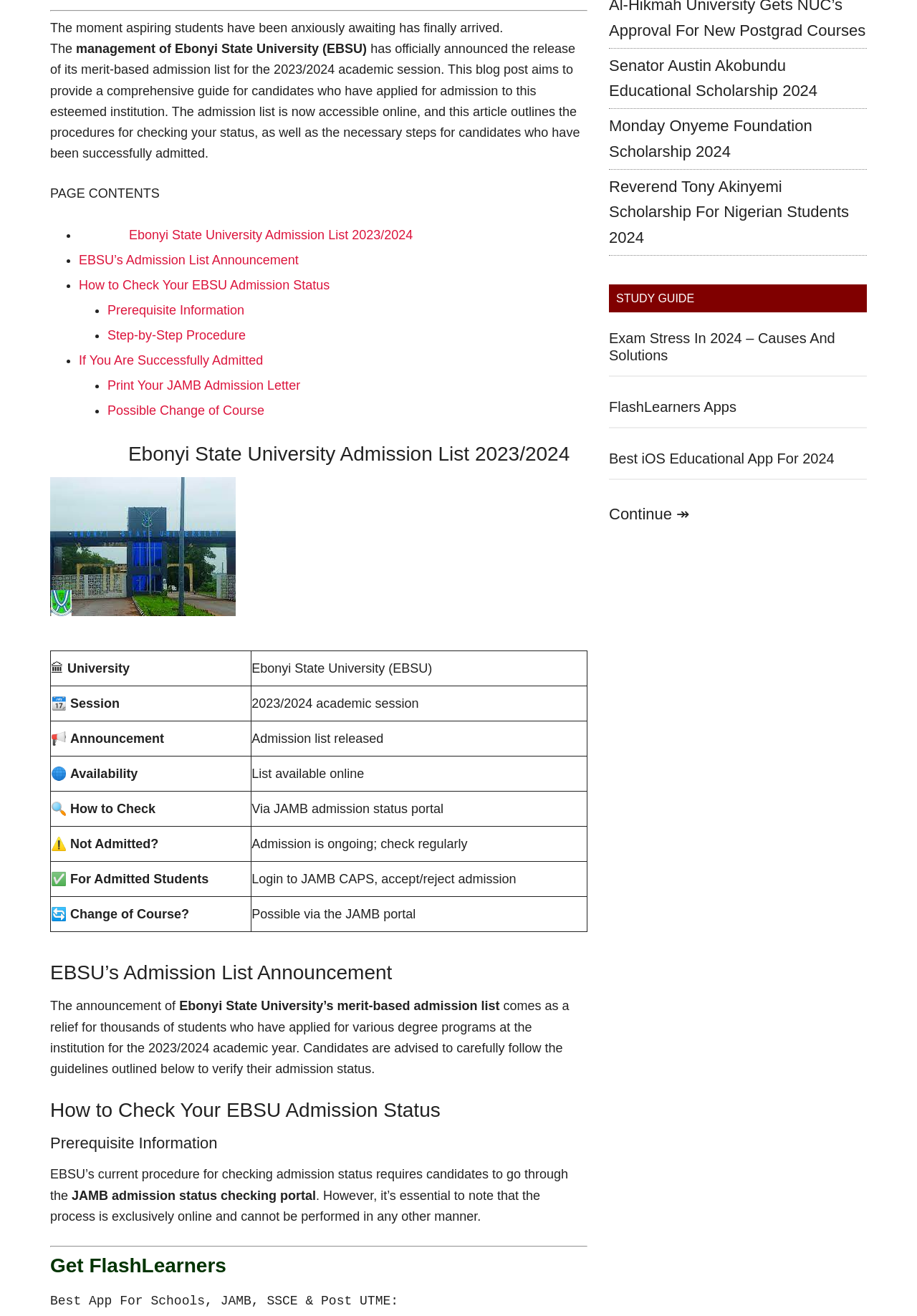Give the bounding box coordinates for the element described by: "FlashLearners Apps".

[0.664, 0.303, 0.803, 0.315]